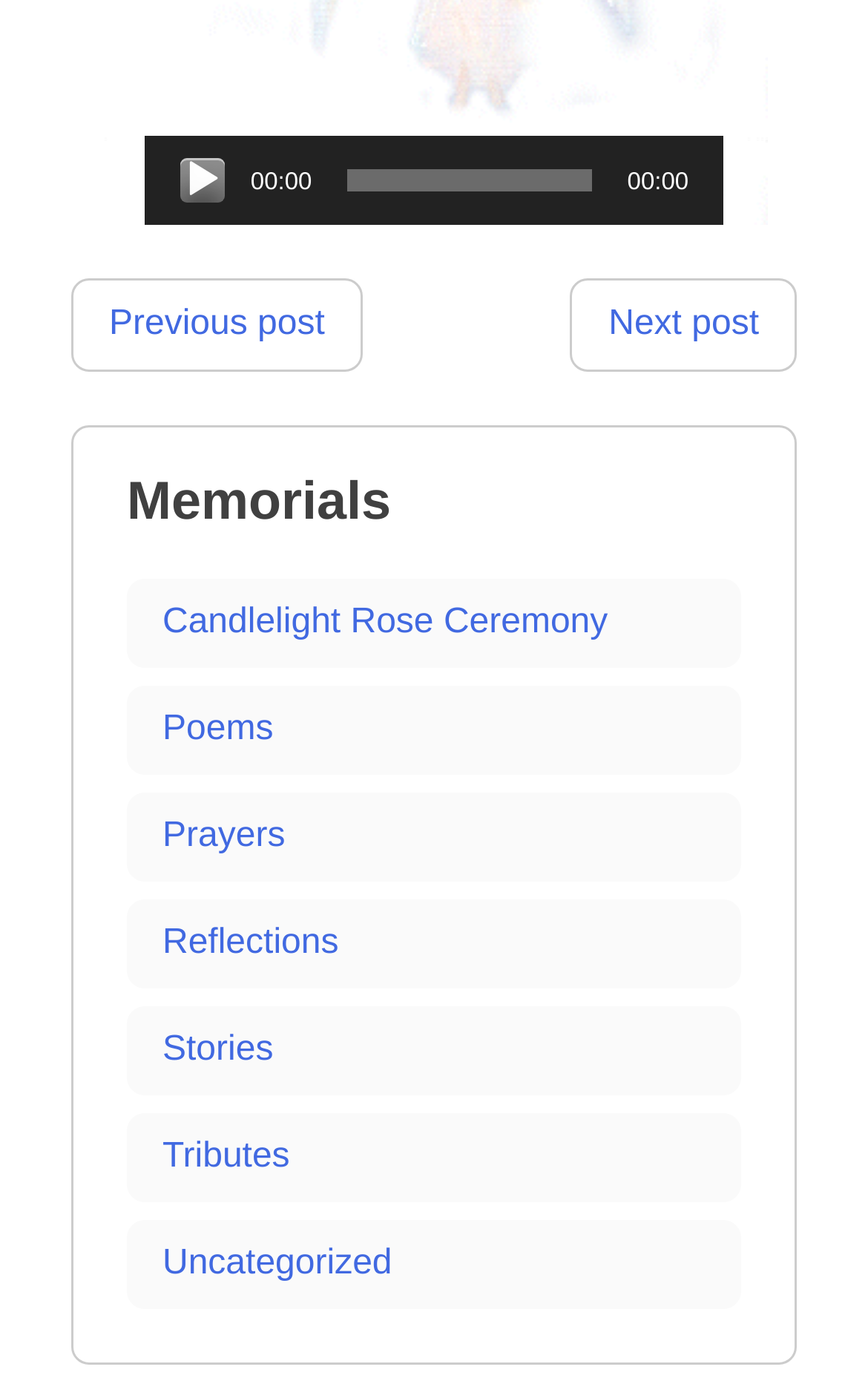Please identify the bounding box coordinates of the region to click in order to complete the given instruction: "View Candlelight Rose Ceremony". The coordinates should be four float numbers between 0 and 1, i.e., [left, top, right, bottom].

[0.146, 0.419, 0.854, 0.483]